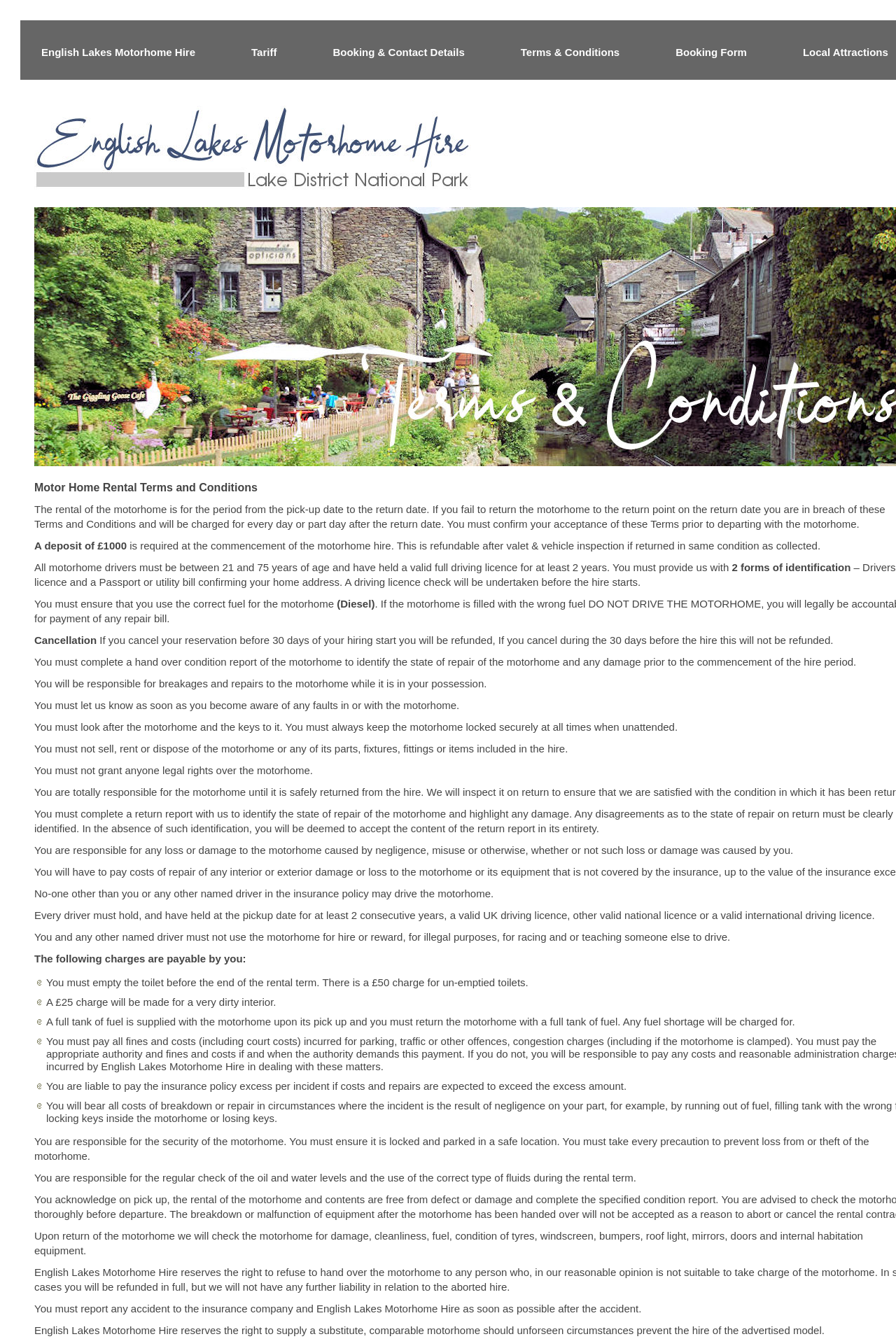Describe every aspect of the webpage comprehensively.

The webpage is about the terms and conditions of English Lakes Motorhome Hire, a company based in the Lake District. At the top of the page, there is a logo image and a row of links, including "English Lakes Motorhome Hire", "Tariff", "Booking & Contact Details", "Terms & Conditions", "Booking Form", and "Local Attractions". 

Below the links, there is a heading "Motor Home Rental Terms and Conditions" followed by a long paragraph explaining the rental period and the consequences of failing to return the motorhome on time. 

The rest of the page is divided into sections, each explaining a specific aspect of the terms and conditions, such as the deposit, driver requirements, fuel usage, cancellation policy, and responsibilities of the hirer. There are also sections outlining the hirer's responsibilities for the motorhome's condition, insurance, and accidents.

Throughout the page, there are 15 list markers, each followed by a specific charge or requirement, such as emptying the toilet, cleaning the interior, and fueling the motorhome. 

At the bottom of the page, there are additional sections explaining the company's right to supply a substitute motorhome and the hirer's responsibility to report accidents. Overall, the page provides a detailed outline of the terms and conditions of renting a motorhome from English Lakes Motorhome Hire.